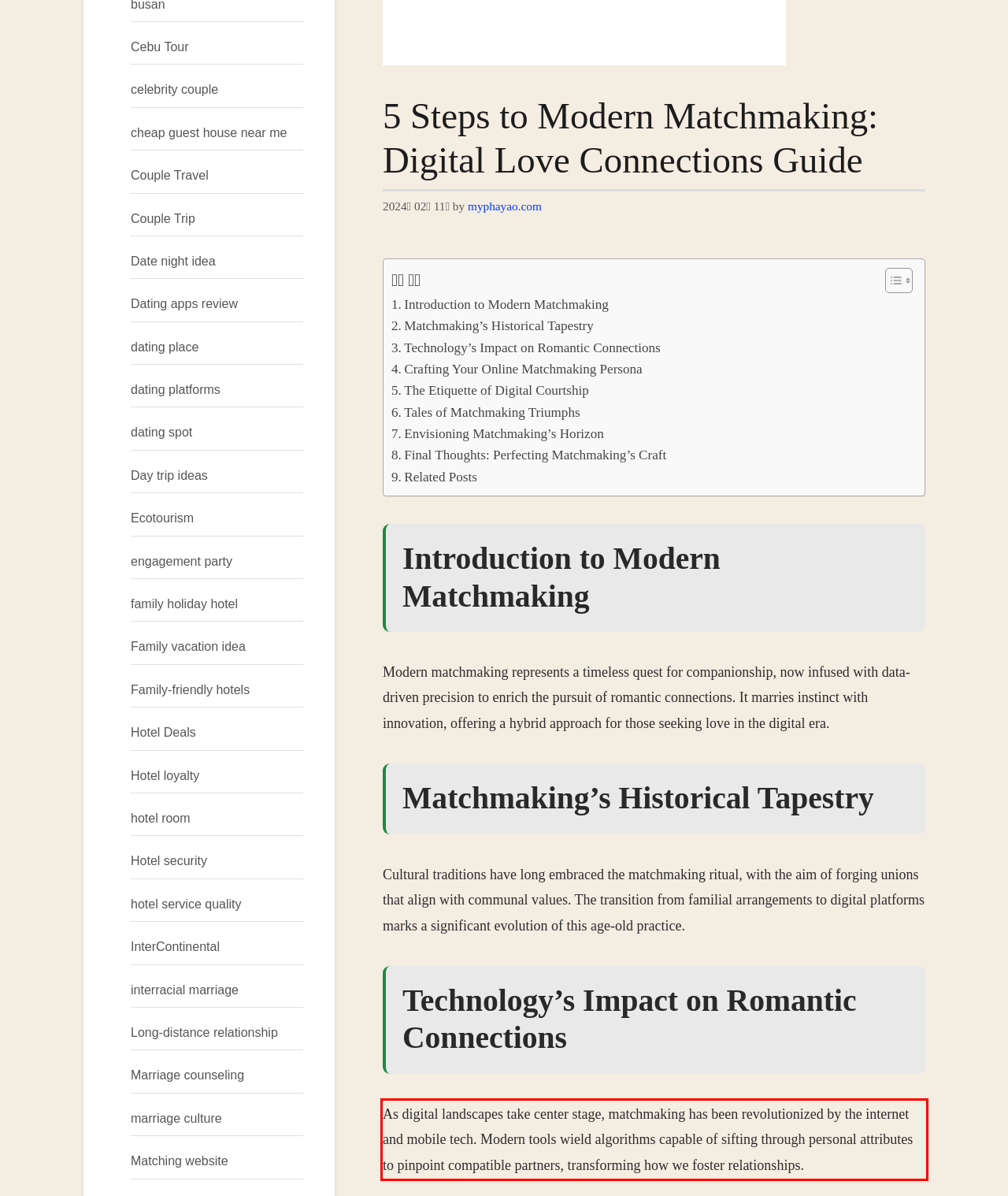You are provided with a webpage screenshot that includes a red rectangle bounding box. Extract the text content from within the bounding box using OCR.

As digital landscapes take center stage, matchmaking has been revolutionized by the internet and mobile tech. Modern tools wield algorithms capable of sifting through personal attributes to pinpoint compatible partners, transforming how we foster relationships.